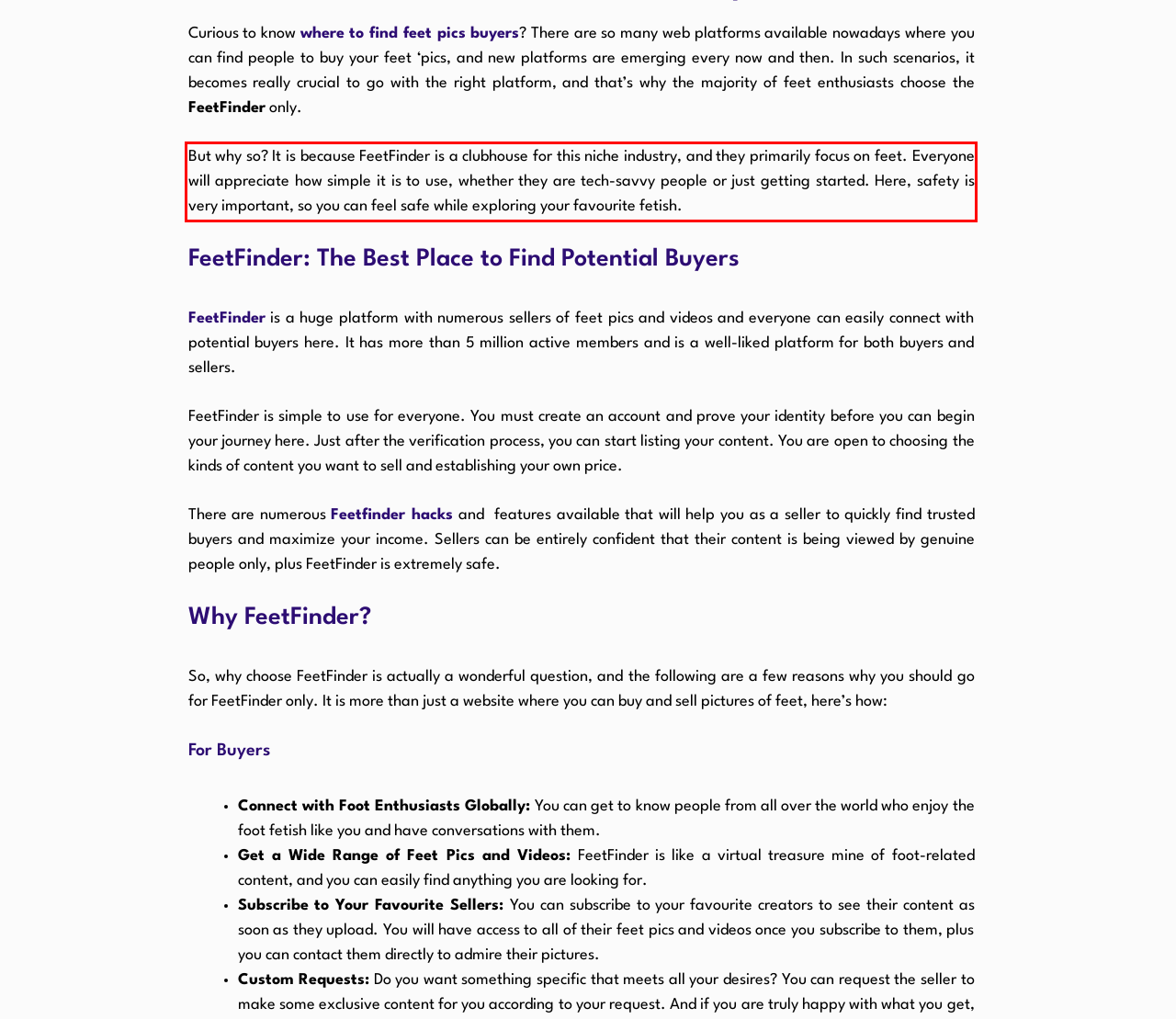Within the screenshot of the webpage, there is a red rectangle. Please recognize and generate the text content inside this red bounding box.

But why so? It is because FeetFinder is a clubhouse for this niche industry, and they primarily focus on feet. Everyone will appreciate how simple it is to use, whether they are tech-savvy people or just getting started. Here, safety is very important, so you can feel safe while exploring your favourite fetish.